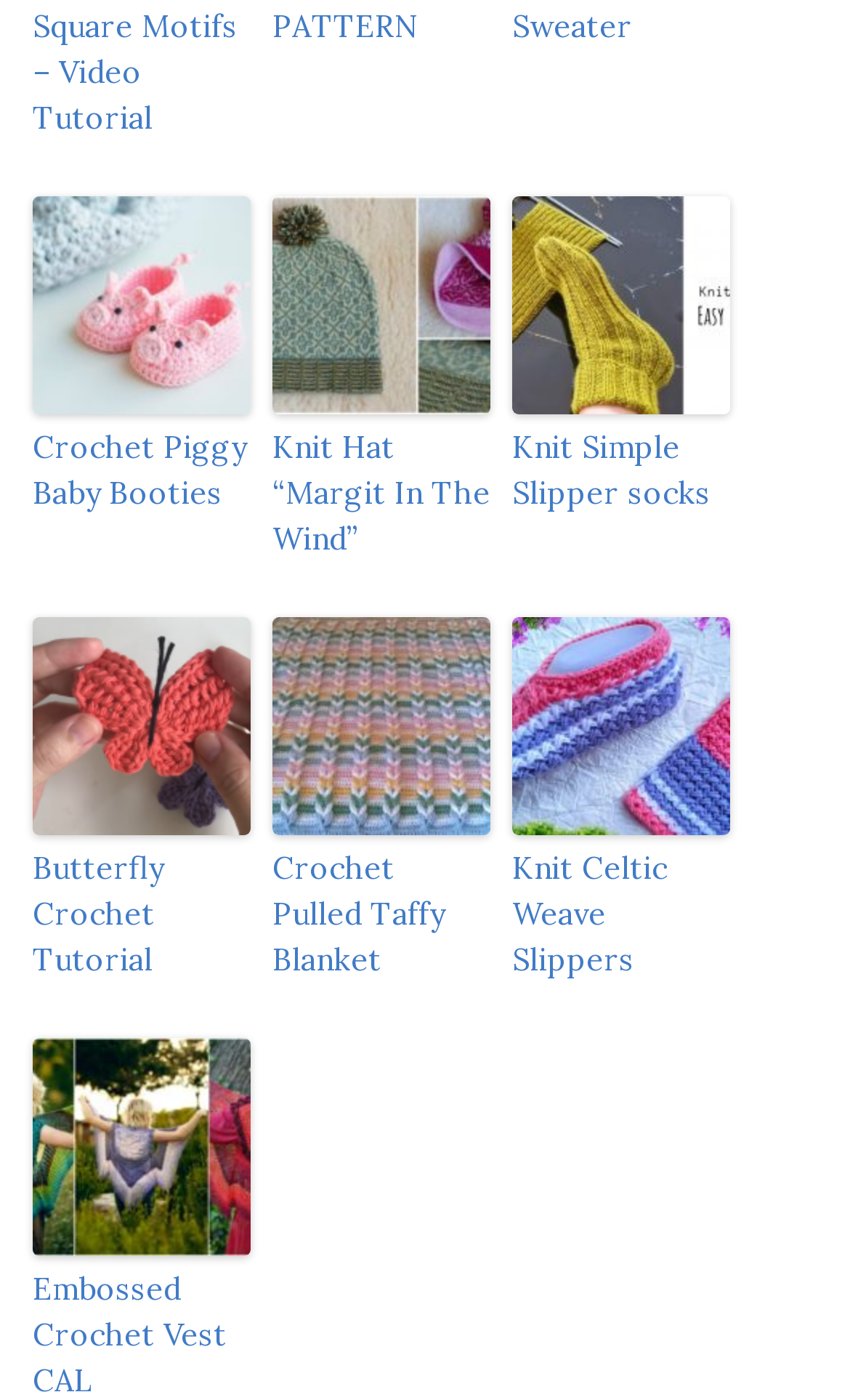Find the bounding box of the UI element described as follows: "parent_node: Crochet Pulled Taffy Blanket".

[0.321, 0.441, 0.577, 0.597]